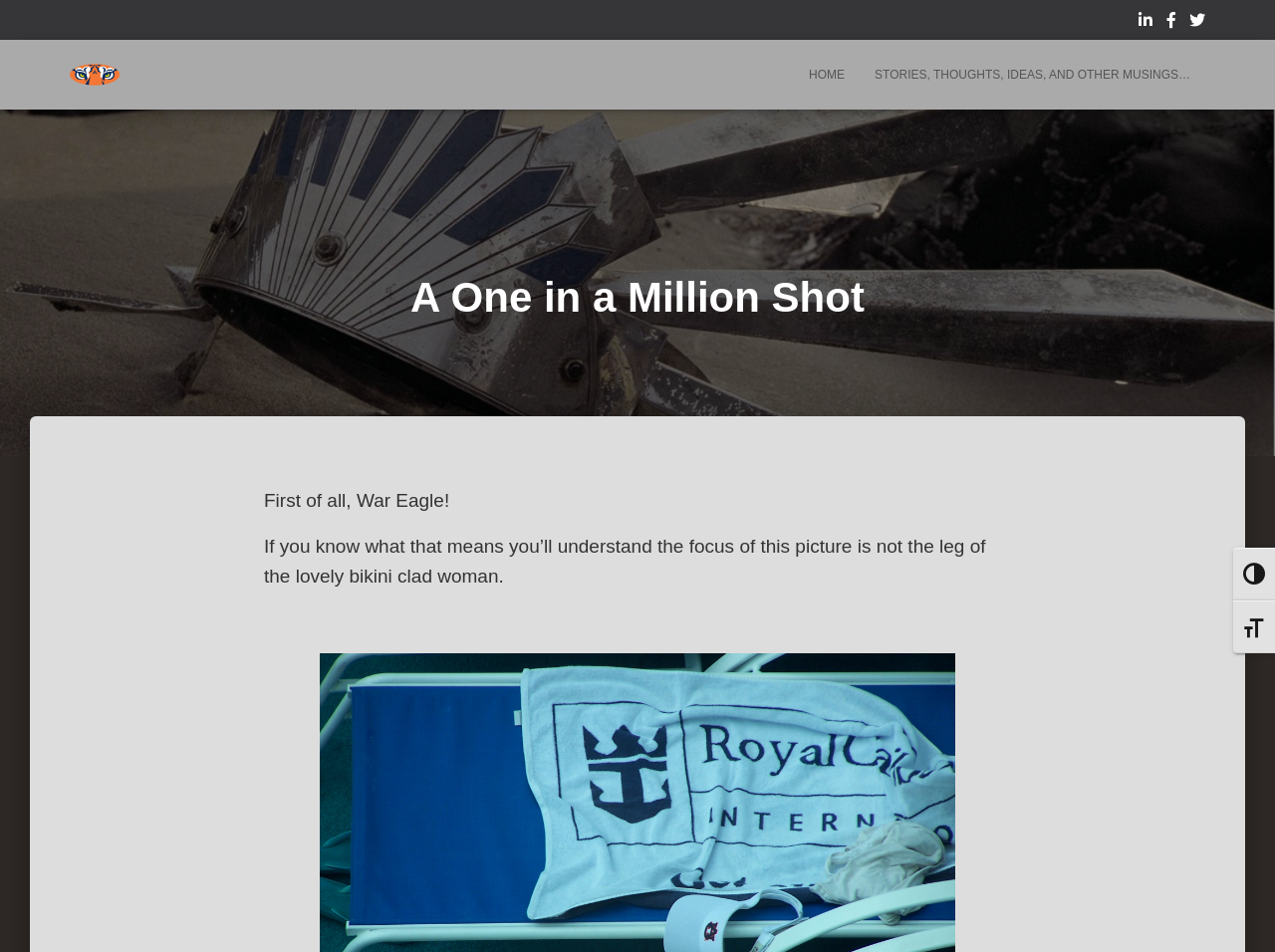Please identify the bounding box coordinates of the element's region that I should click in order to complete the following instruction: "View recent posts". The bounding box coordinates consist of four float numbers between 0 and 1, i.e., [left, top, right, bottom].

None